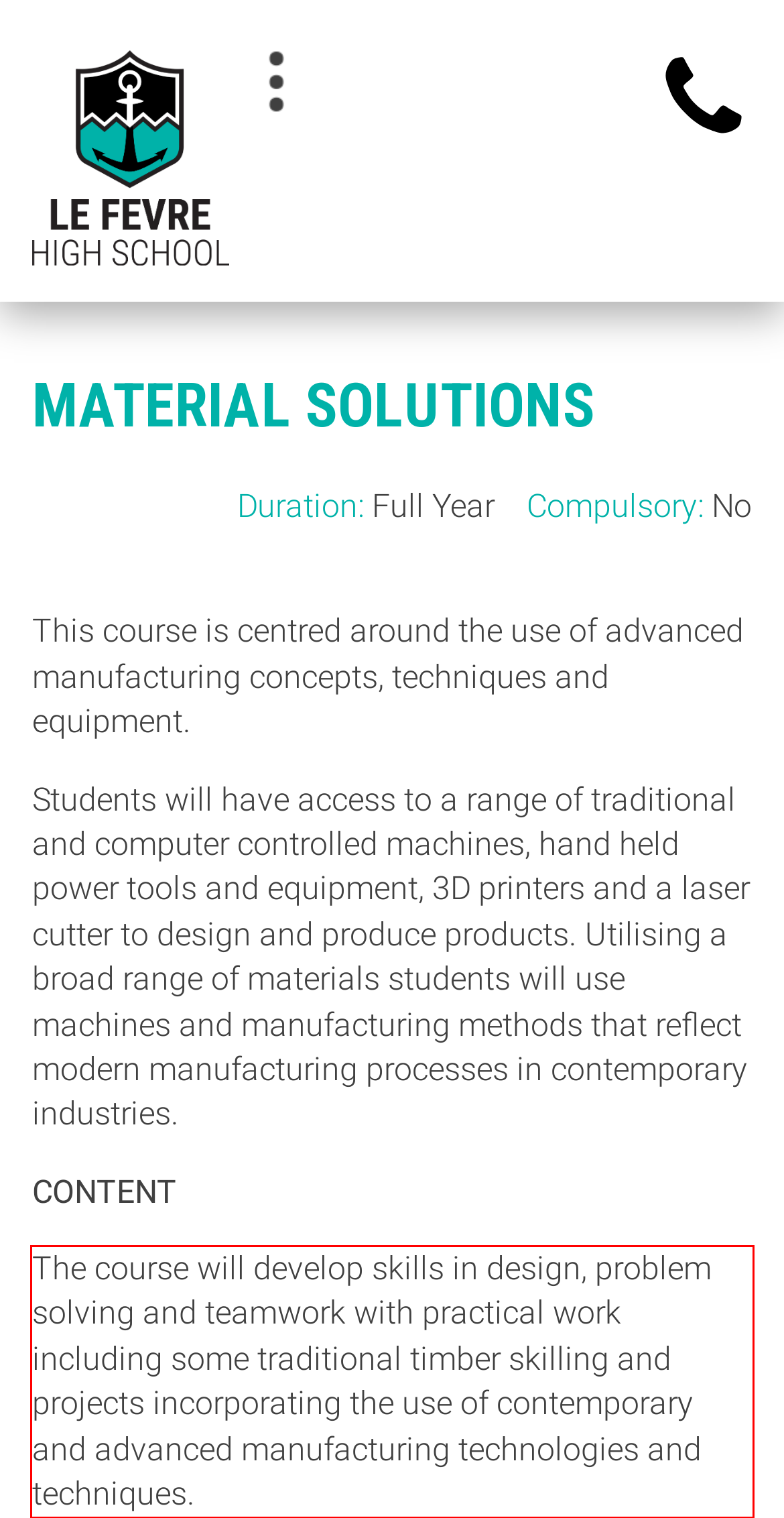You are given a webpage screenshot with a red bounding box around a UI element. Extract and generate the text inside this red bounding box.

The course will develop skills in design, problem solving and teamwork with practical work including some traditional timber skilling and projects incorporating the use of contemporary and advanced manufacturing technologies and techniques.